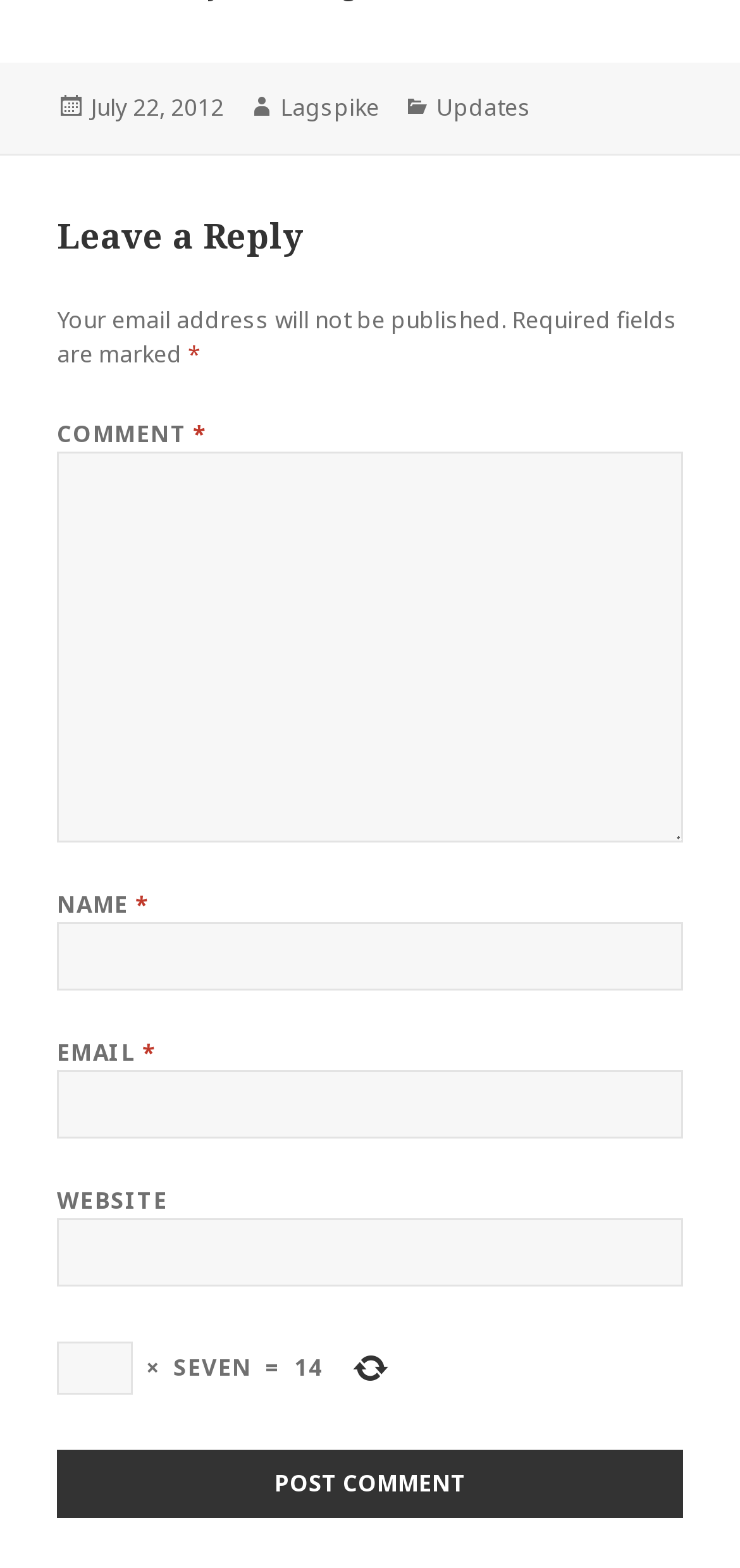Could you locate the bounding box coordinates for the section that should be clicked to accomplish this task: "Click on the 'HOME' link".

None